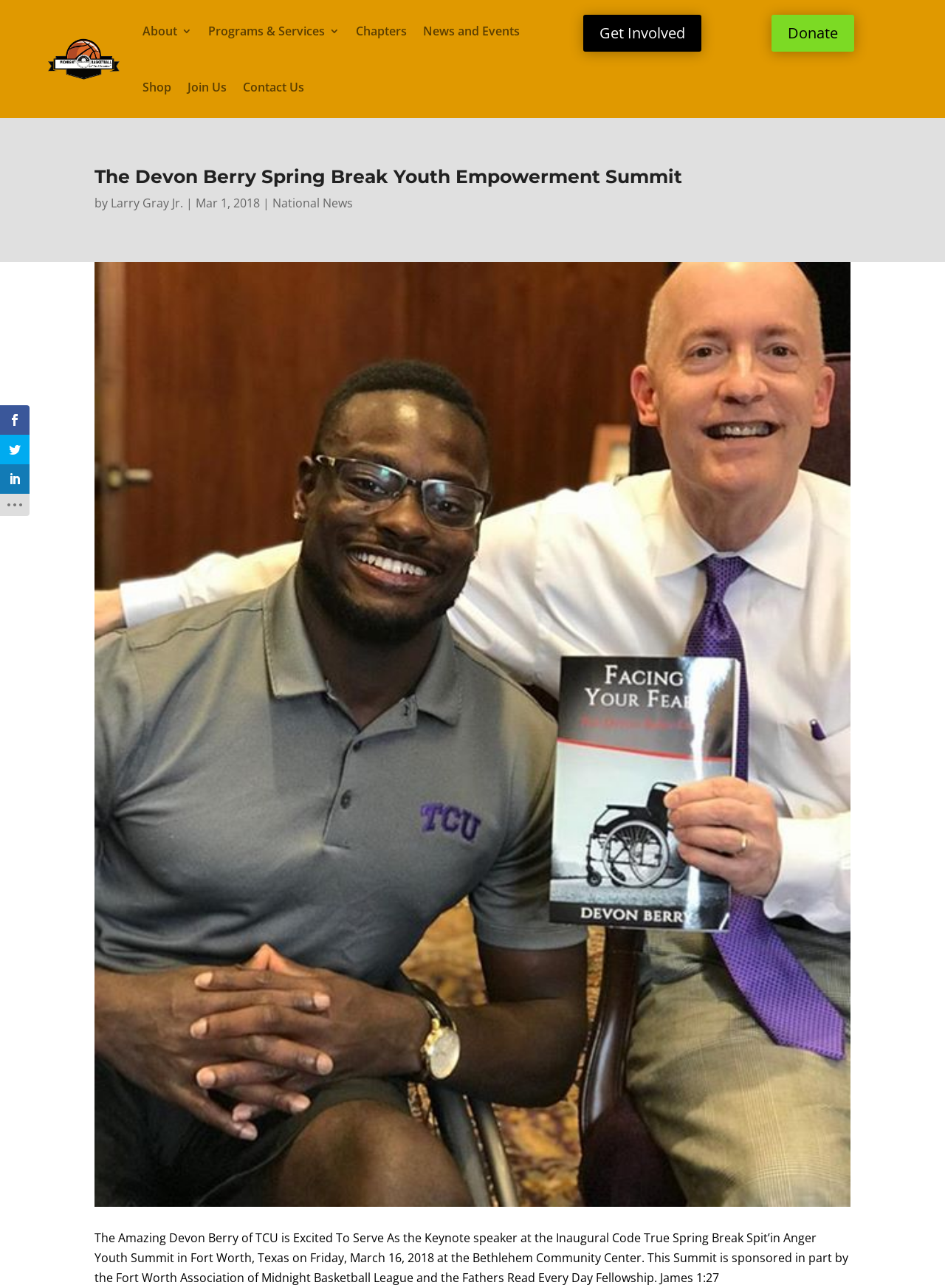Identify the bounding box coordinates of the clickable region to carry out the given instruction: "Learn about 'Data Reliability'".

None